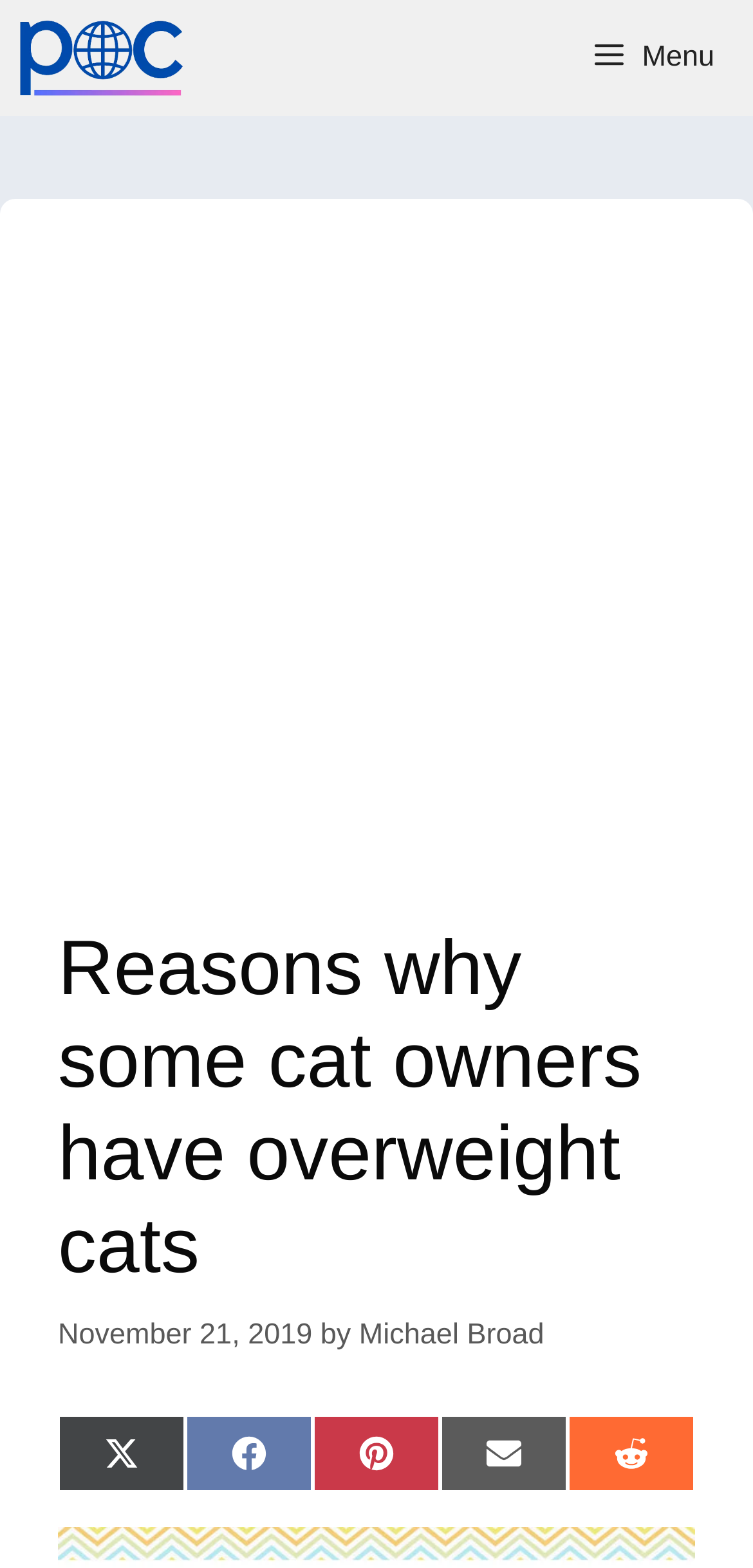Locate the bounding box coordinates of the element's region that should be clicked to carry out the following instruction: "Share on Twitter". The coordinates need to be four float numbers between 0 and 1, i.e., [left, top, right, bottom].

[0.077, 0.902, 0.246, 0.952]